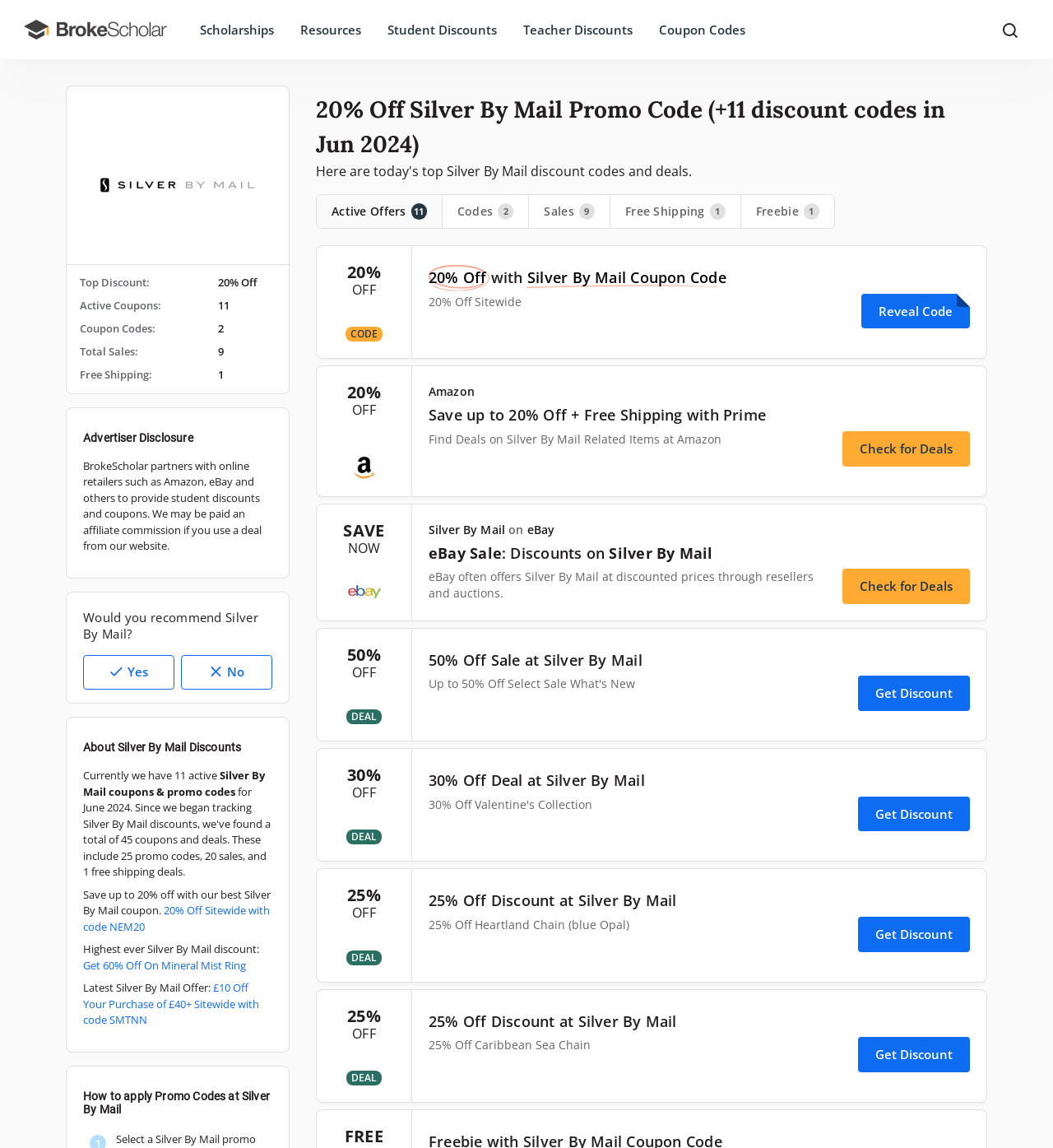Could you find the bounding box coordinates of the clickable area to complete this instruction: "Get 20% Off discount"?

[0.407, 0.256, 0.495, 0.269]